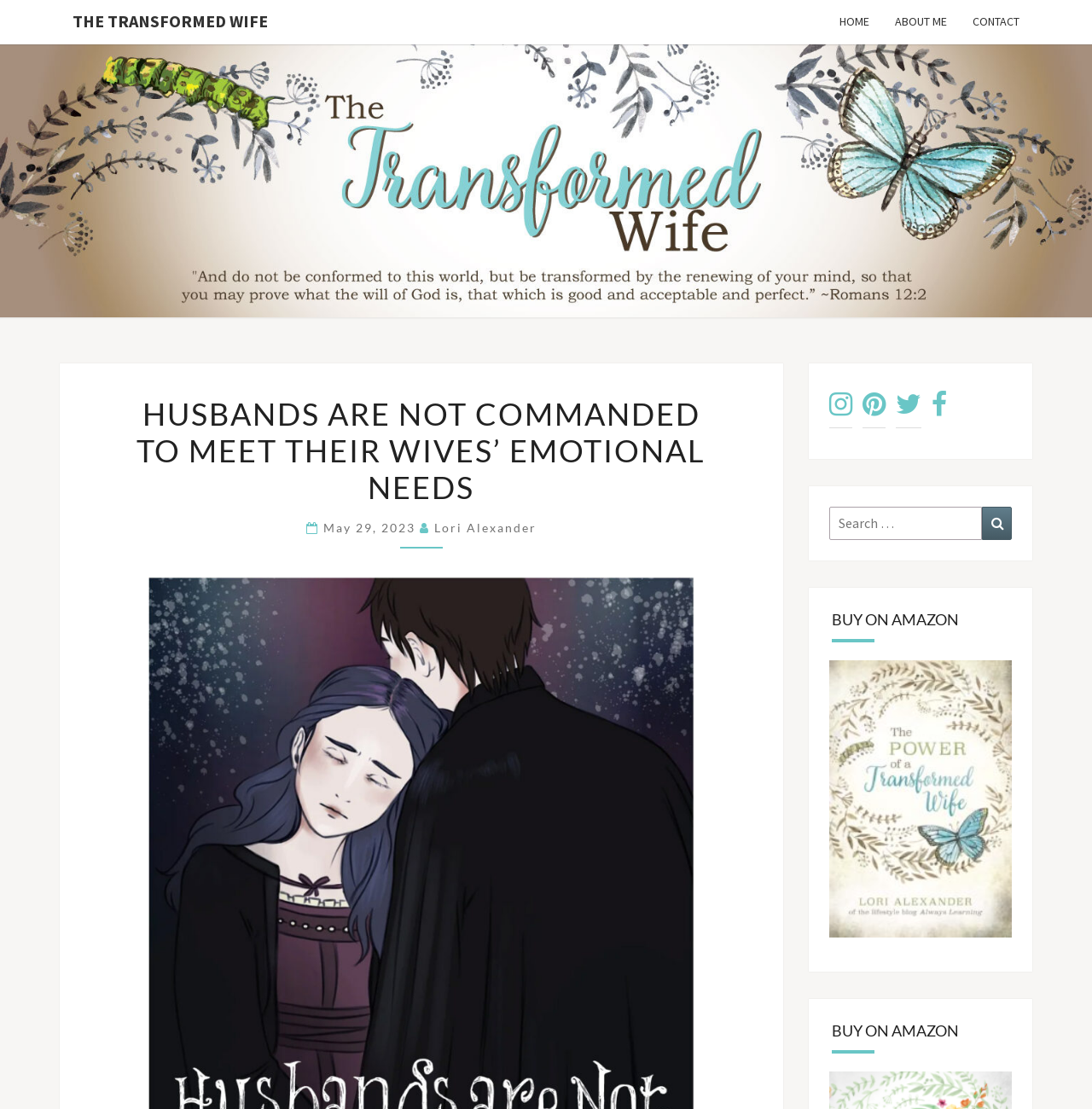What is the name of the website?
Using the image, respond with a single word or phrase.

The Transformed Wife